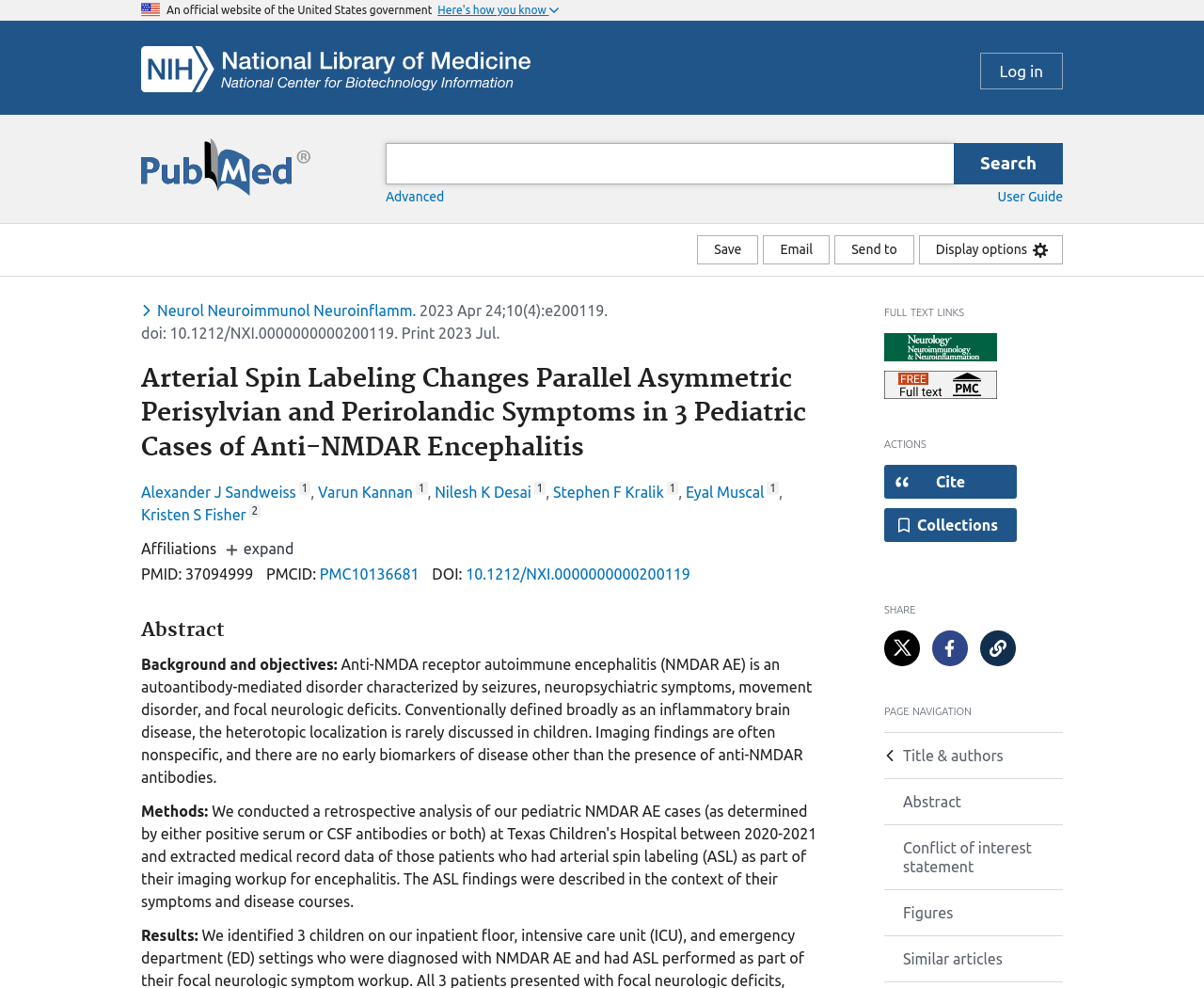Determine which piece of text is the heading of the webpage and provide it.

Arterial Spin Labeling Changes Parallel Asymmetric Perisylvian and Perirolandic Symptoms in 3 Pediatric Cases of Anti-NMDAR Encephalitis